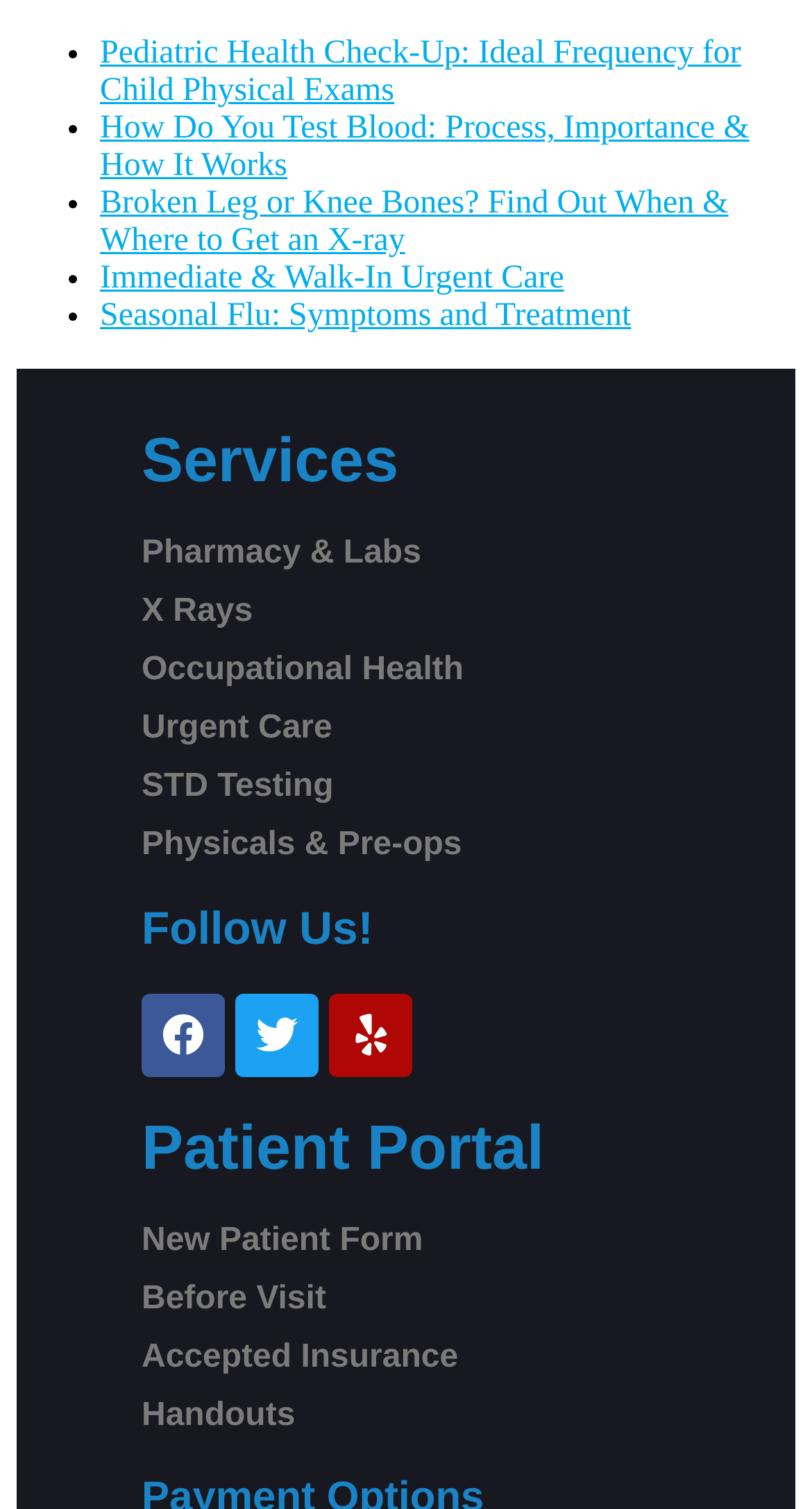Please specify the bounding box coordinates of the clickable region to carry out the following instruction: "View New Patient Form". The coordinates should be four float numbers between 0 and 1, in the format [left, top, right, bottom].

[0.174, 0.811, 0.826, 0.836]